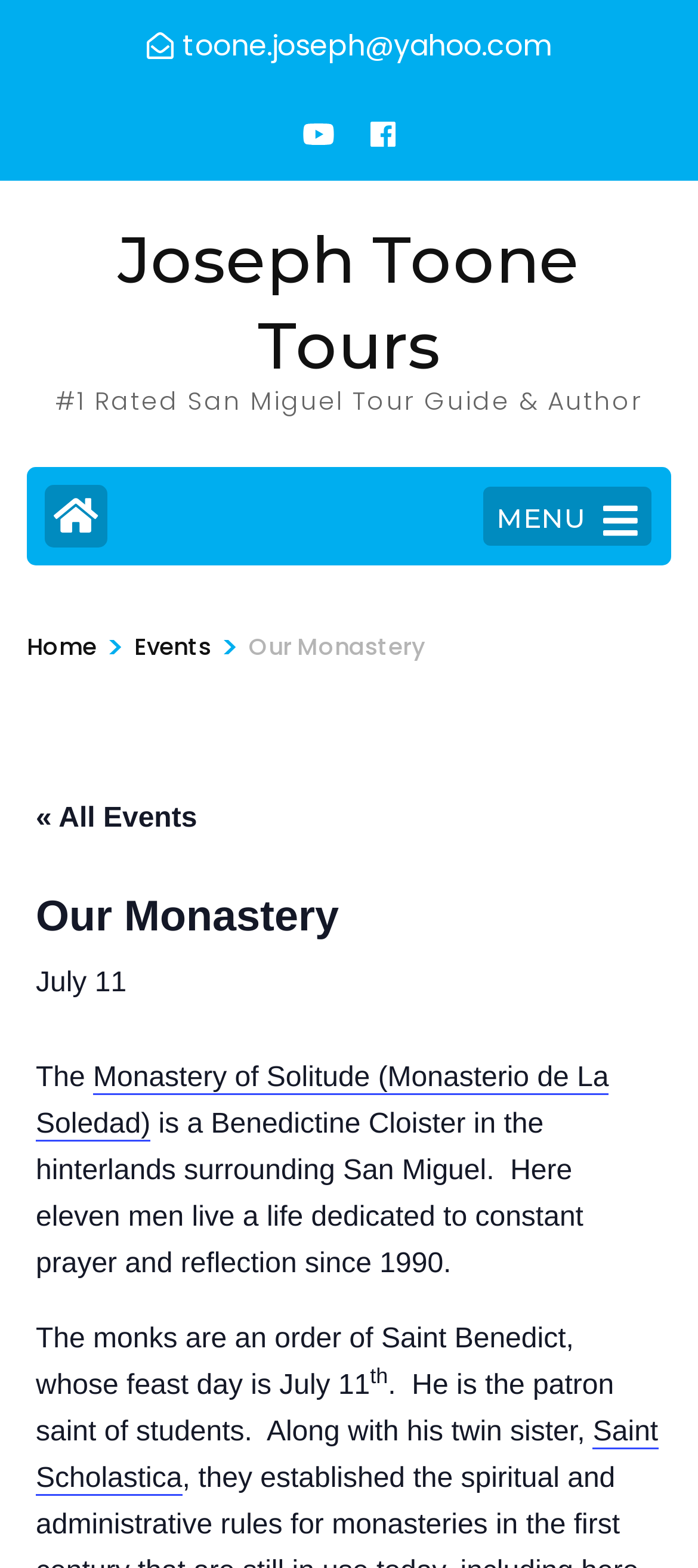Indicate the bounding box coordinates of the clickable region to achieve the following instruction: "Fill in the textbox."

None